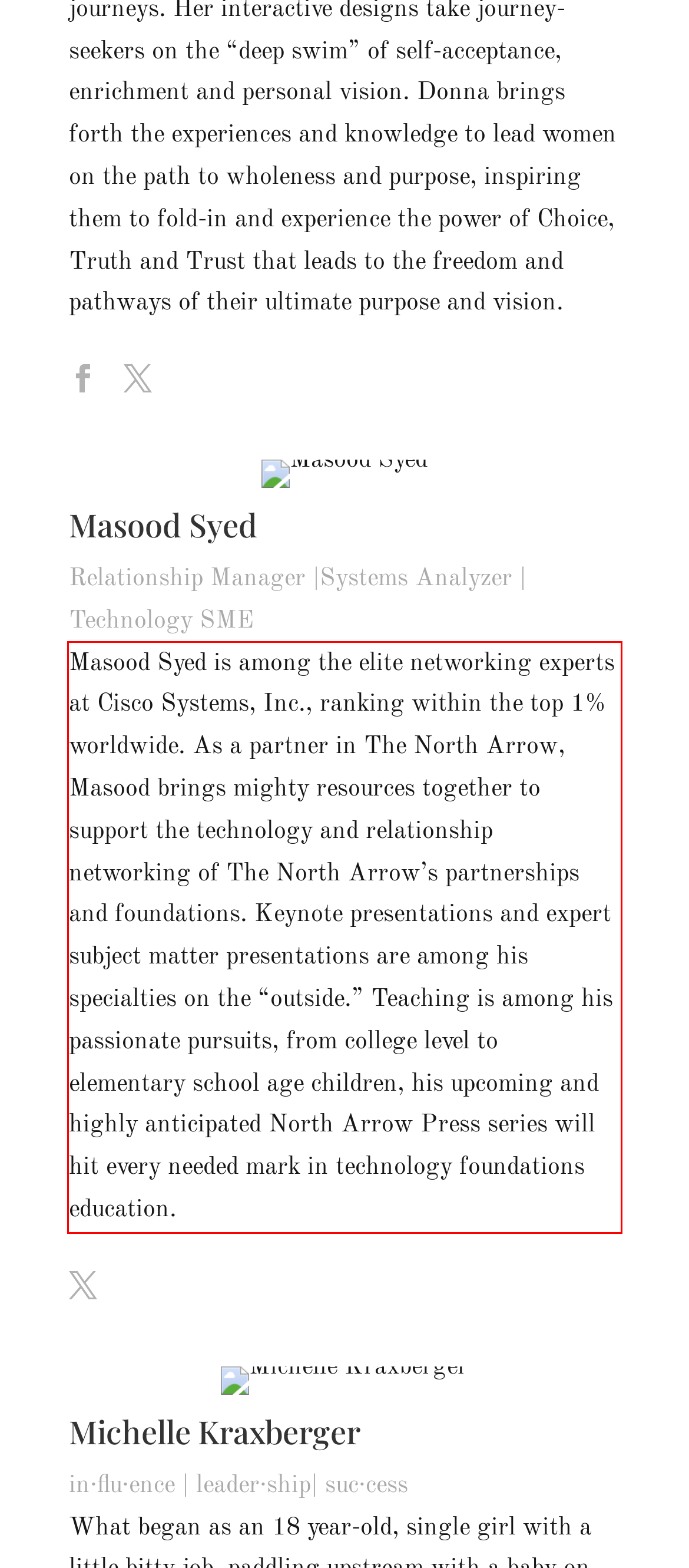You have a screenshot of a webpage, and there is a red bounding box around a UI element. Utilize OCR to extract the text within this red bounding box.

Masood Syed is among the elite networking experts at Cisco Systems, Inc., ranking within the top 1% worldwide. As a partner in The North Arrow, Masood brings mighty resources together to support the technology and relationship networking of The North Arrow’s partnerships and foundations. Keynote presentations and expert subject matter presentations are among his specialties on the “outside.” Teaching is among his passionate pursuits, from college level to elementary school age children, his upcoming and highly anticipated North Arrow Press series will hit every needed mark in technology foundations education.